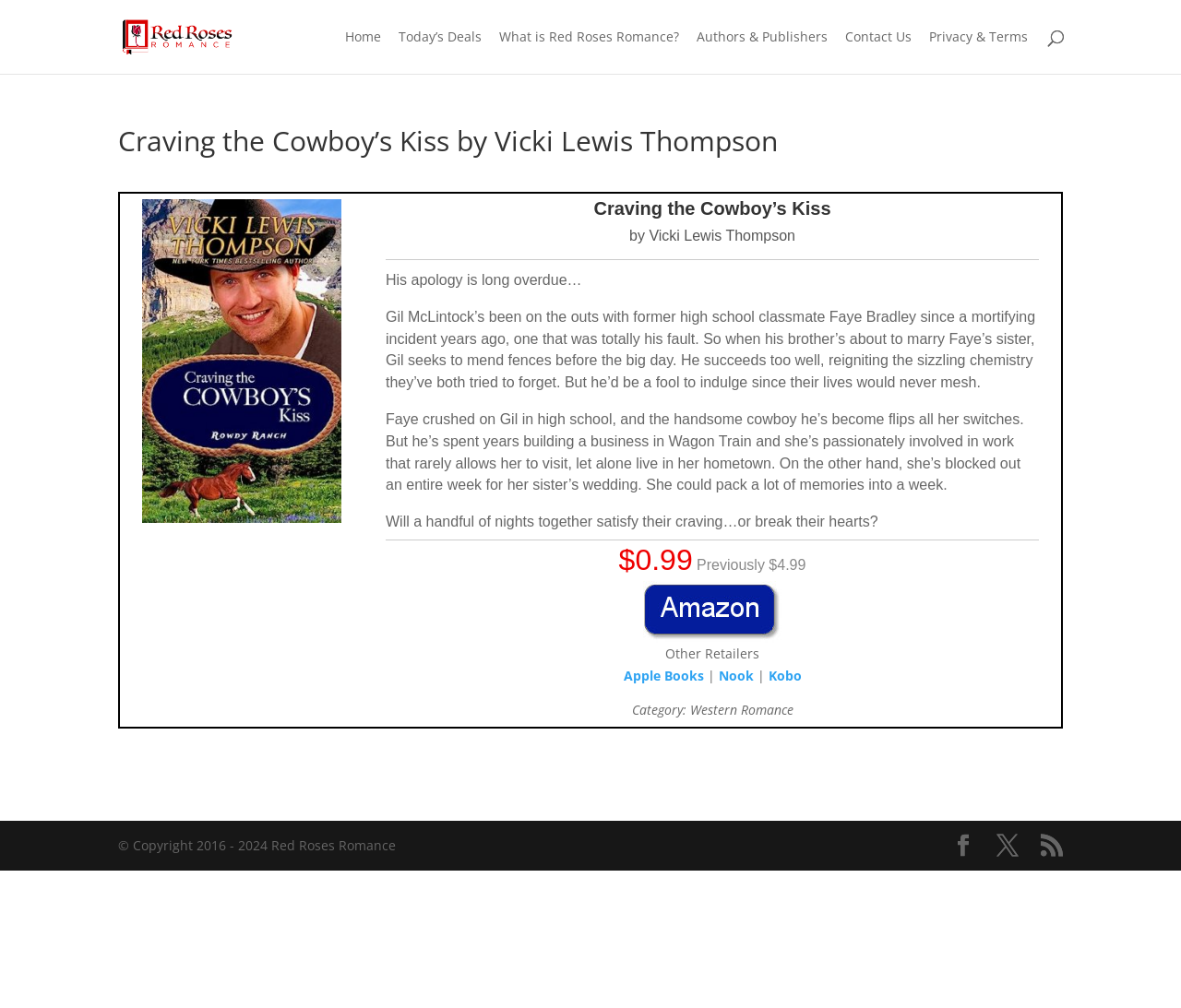Identify the bounding box coordinates of the region I need to click to complete this instruction: "Visit 'Apple Books'".

[0.528, 0.661, 0.596, 0.678]